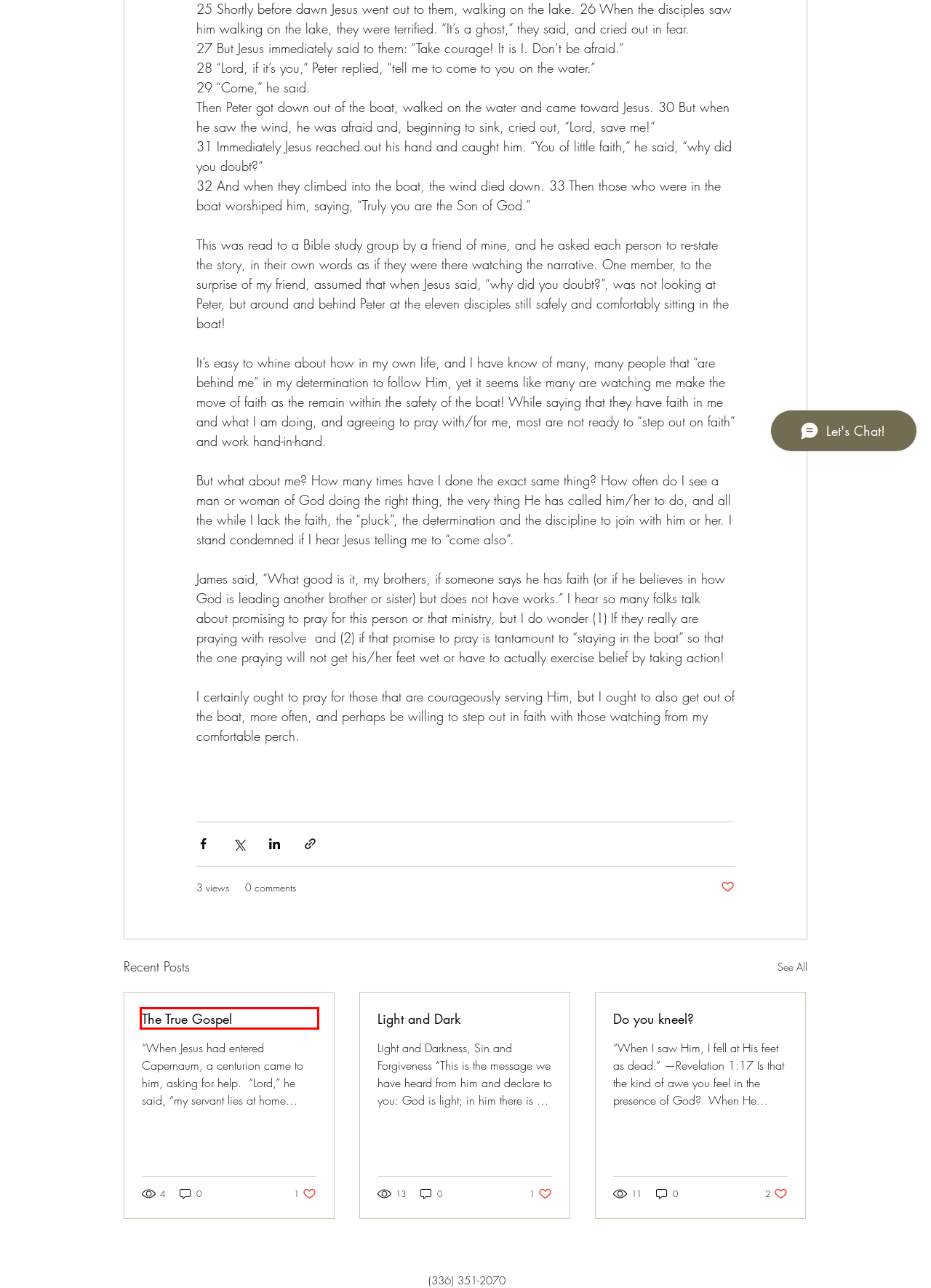Examine the screenshot of a webpage with a red bounding box around a UI element. Your task is to identify the webpage description that best corresponds to the new webpage after clicking the specified element. The given options are:
A. Groups | The Vineyard Camp
B. About Us | The Vineyard Camp
C. Blank Page | The Vineyard Camp
D. Summer Camp | The Vineyard Camp
E. Do you kneel?
F. Shop | The Vineyard Camp
G. The True Gospel
H. Light and Dark

G